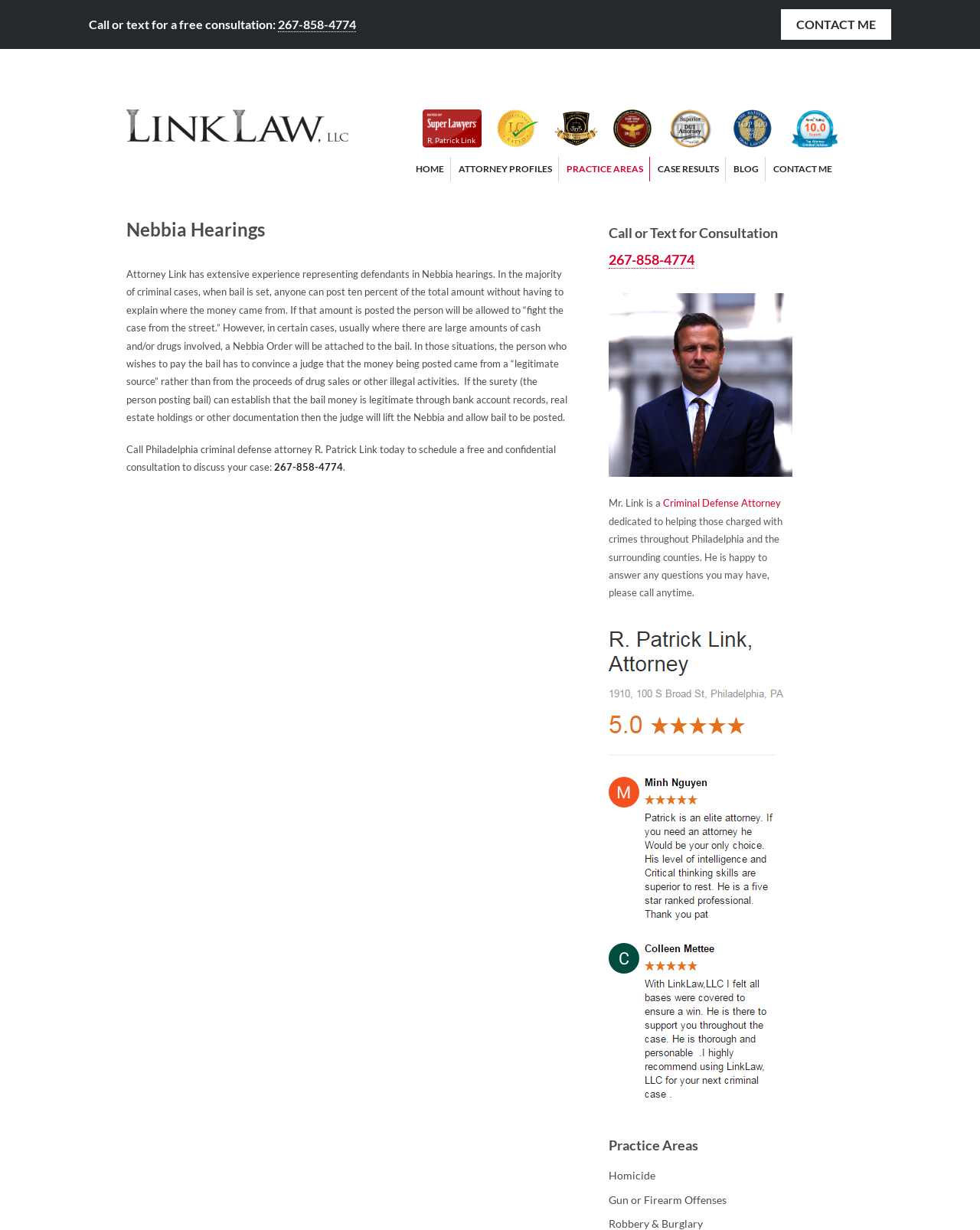Please determine the bounding box coordinates of the element to click in order to execute the following instruction: "Learn about homicide cases". The coordinates should be four float numbers between 0 and 1, specified as [left, top, right, bottom].

[0.621, 0.95, 0.669, 0.961]